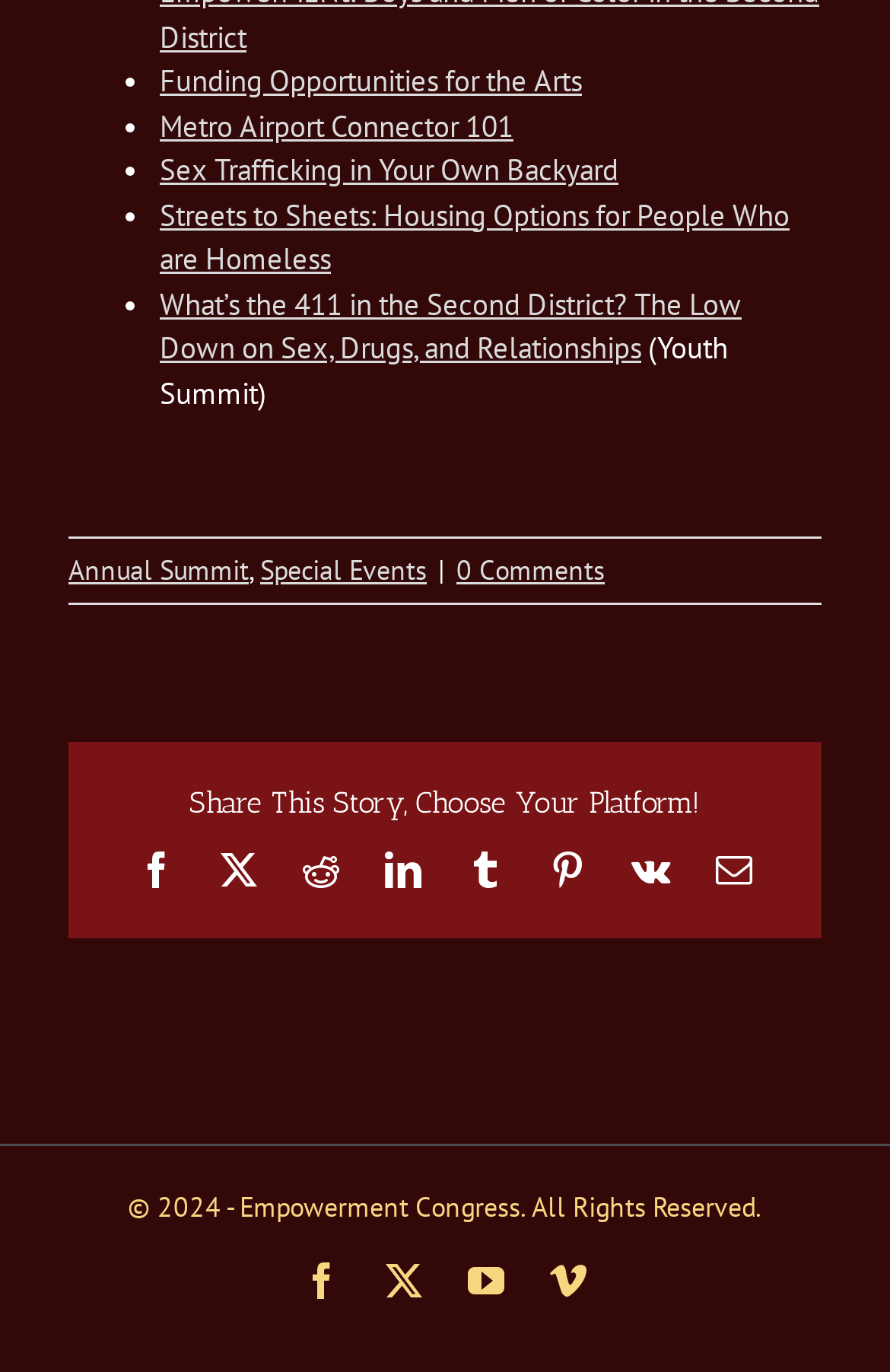From the webpage screenshot, identify the region described by Metro Airport Connector 101. Provide the bounding box coordinates as (top-left x, top-left y, bottom-right x, bottom-right y), with each value being a floating point number between 0 and 1.

[0.179, 0.077, 0.577, 0.106]